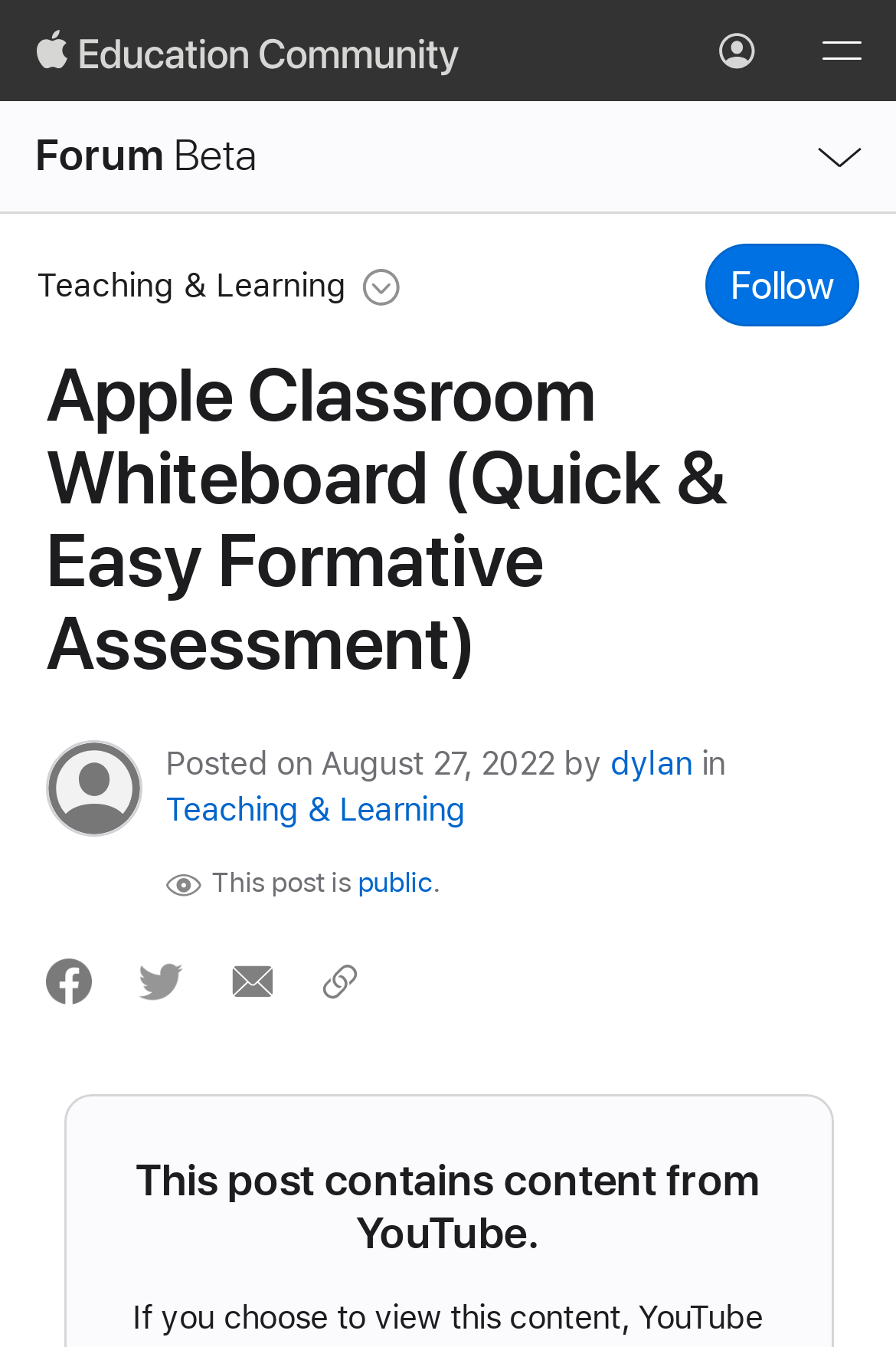Please find the bounding box coordinates in the format (top-left x, top-left y, bottom-right x, bottom-right y) for the given element description. Ensure the coordinates are floating point numbers between 0 and 1. Description: public

[0.399, 0.643, 0.483, 0.667]